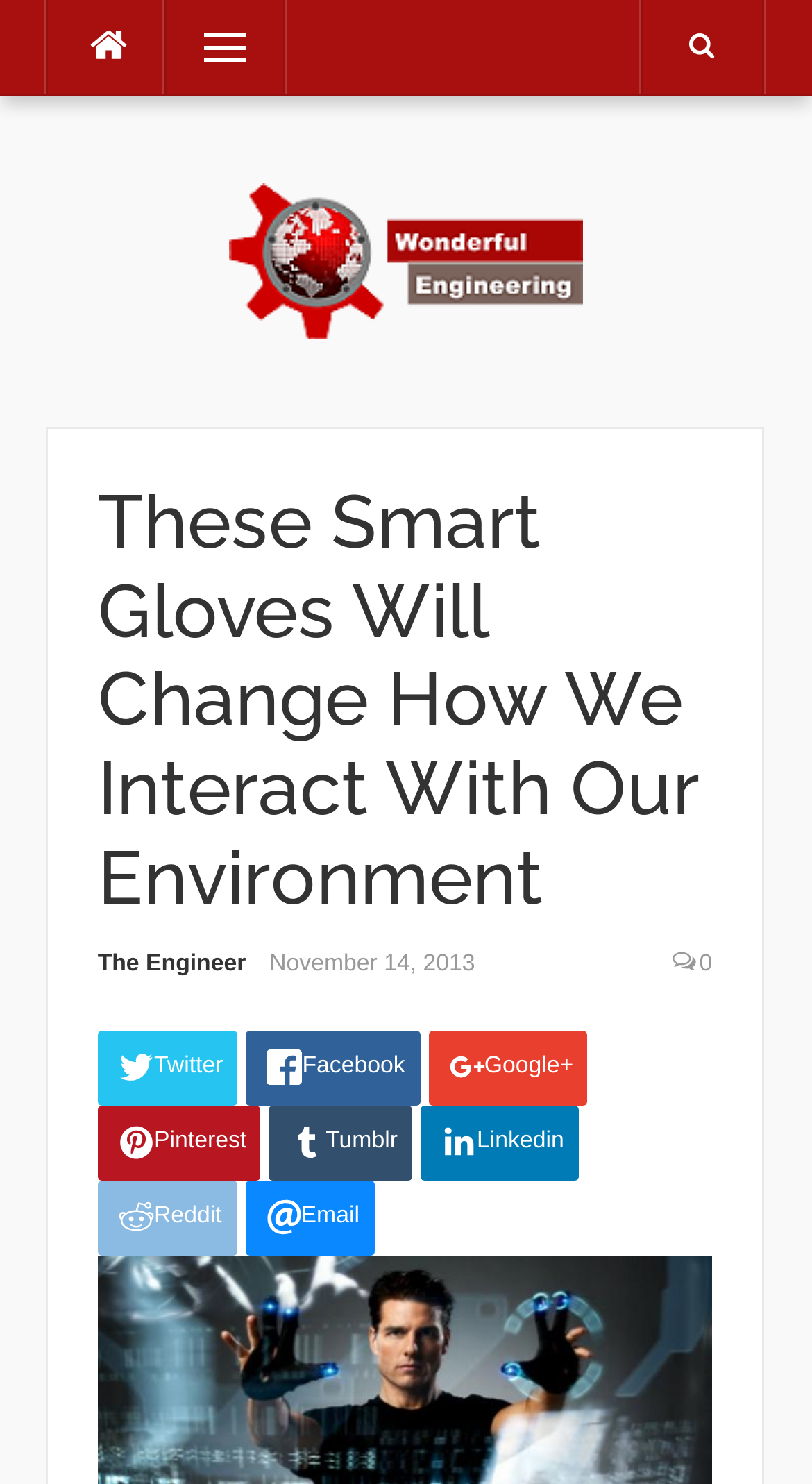How many images are on the webpage?
Use the information from the screenshot to give a comprehensive response to the question.

I counted the number of images by looking at the image elements with no text, and I found 9 images which are accompanying the social media links and the website logo.